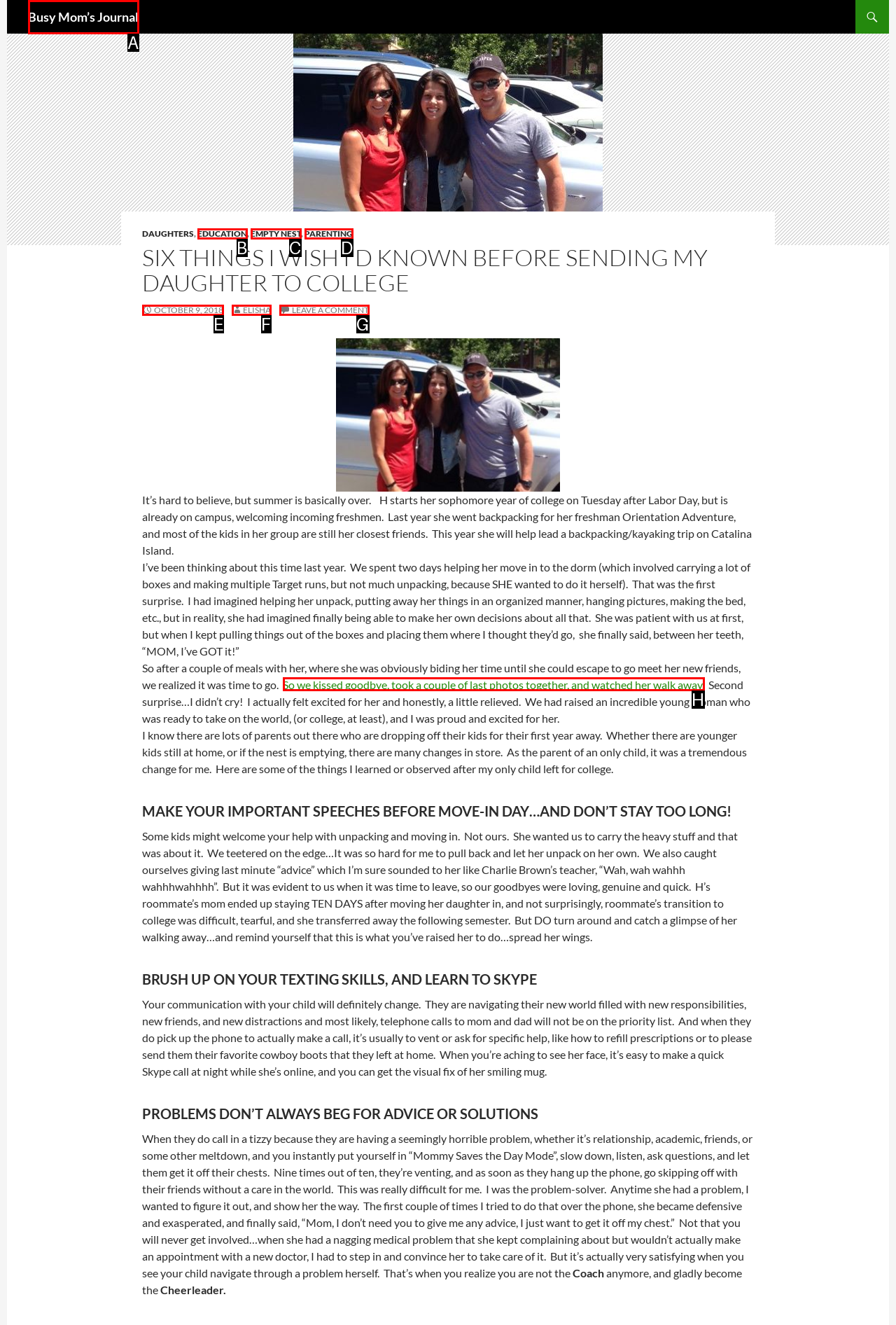From the options shown in the screenshot, tell me which lettered element I need to click to complete the task: Click on the 'LEAVE A COMMENT' link.

G